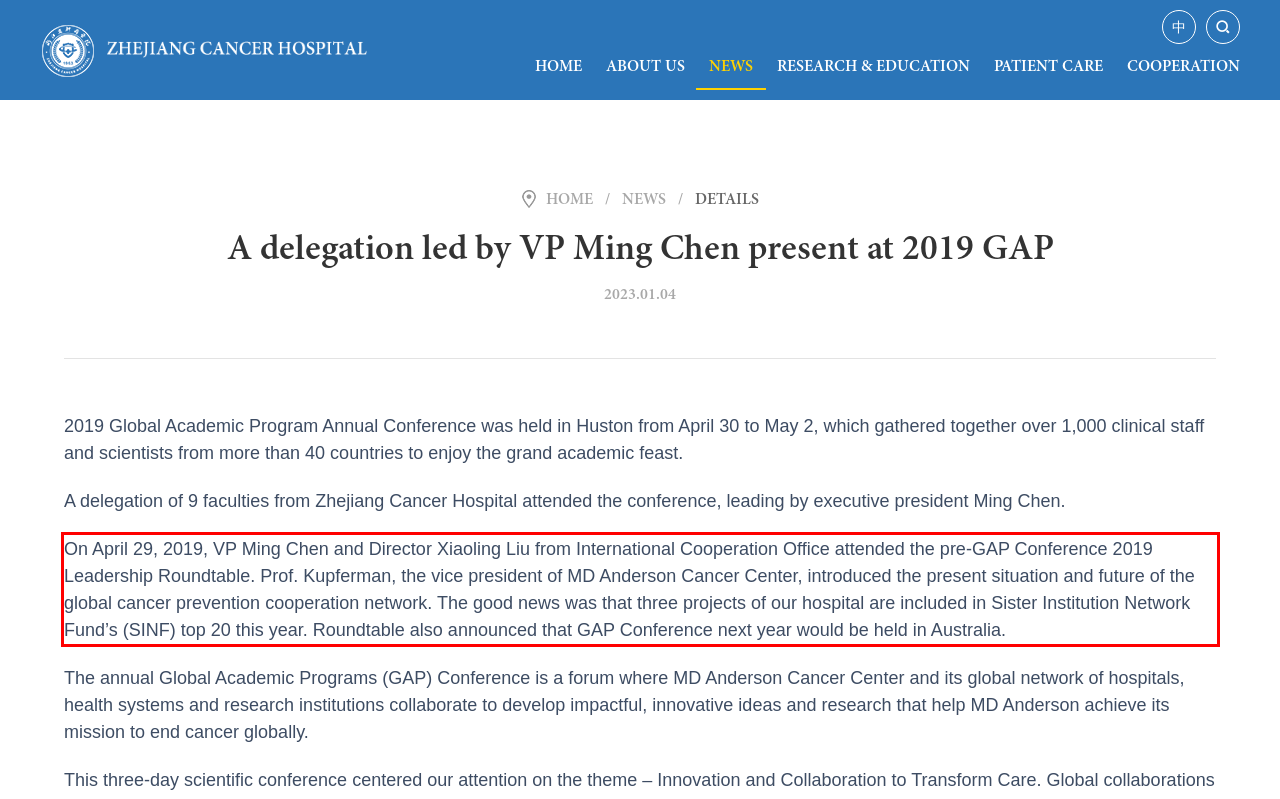Given a screenshot of a webpage with a red bounding box, extract the text content from the UI element inside the red bounding box.

On April 29, 2019, VP Ming Chen and Director Xiaoling Liu from International Cooperation Office attended the pre-GAP Conference 2019 Leadership Roundtable. Prof. Kupferman, the vice president of MD Anderson Cancer Center, introduced the present situation and future of the global cancer prevention cooperation network. The good news was that three projects of our hospital are included in Sister Institution Network Fund’s (SINF) top 20 this year. Roundtable also announced that GAP Conference next year would be held in Australia.